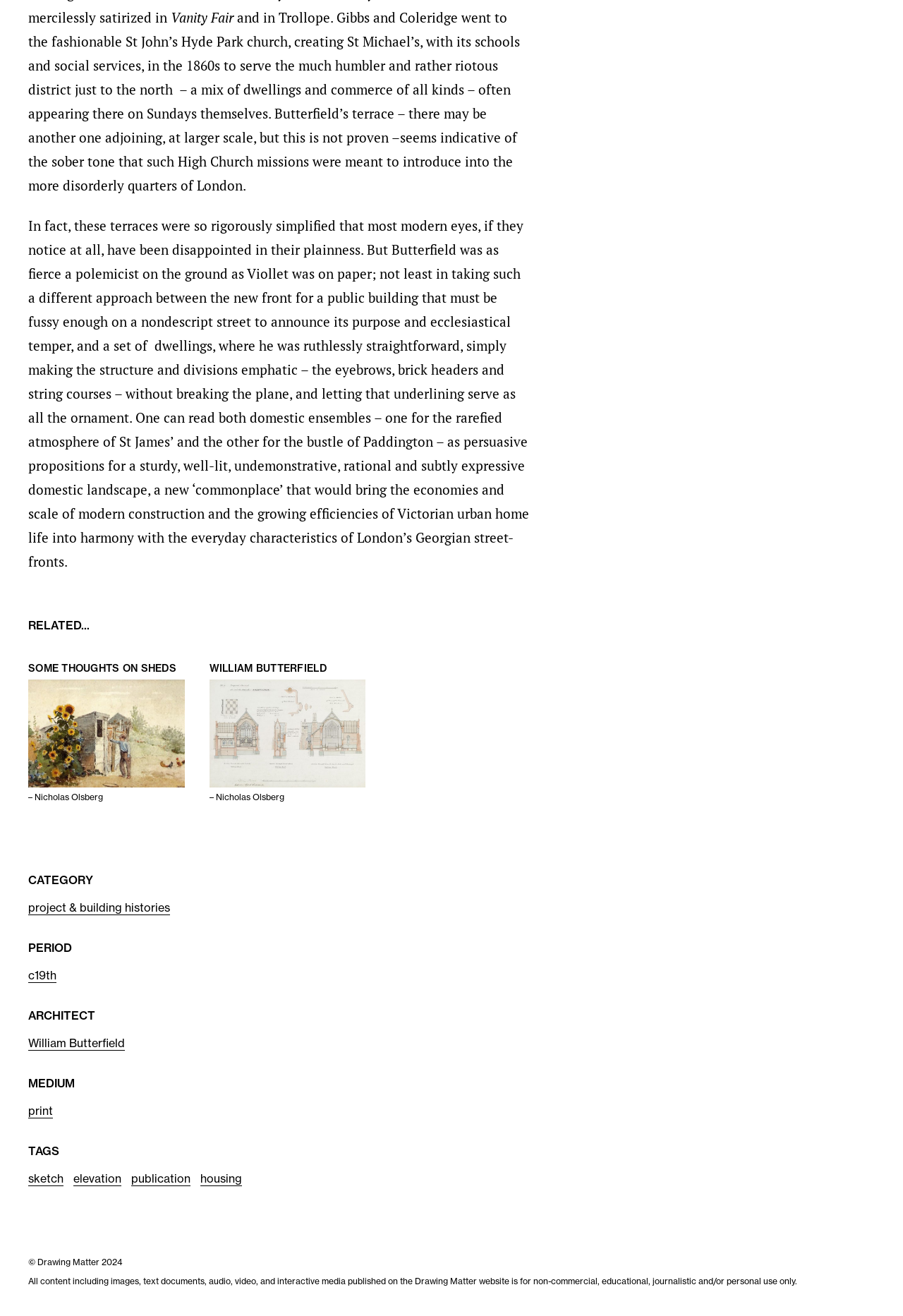What is the name of the architect mentioned in the text?
Using the image, elaborate on the answer with as much detail as possible.

The question asks for the name of the architect mentioned in the text. By reading the text, we can find the sentence 'Butterfield’s terrace...' which mentions the name of the architect as William Butterfield.